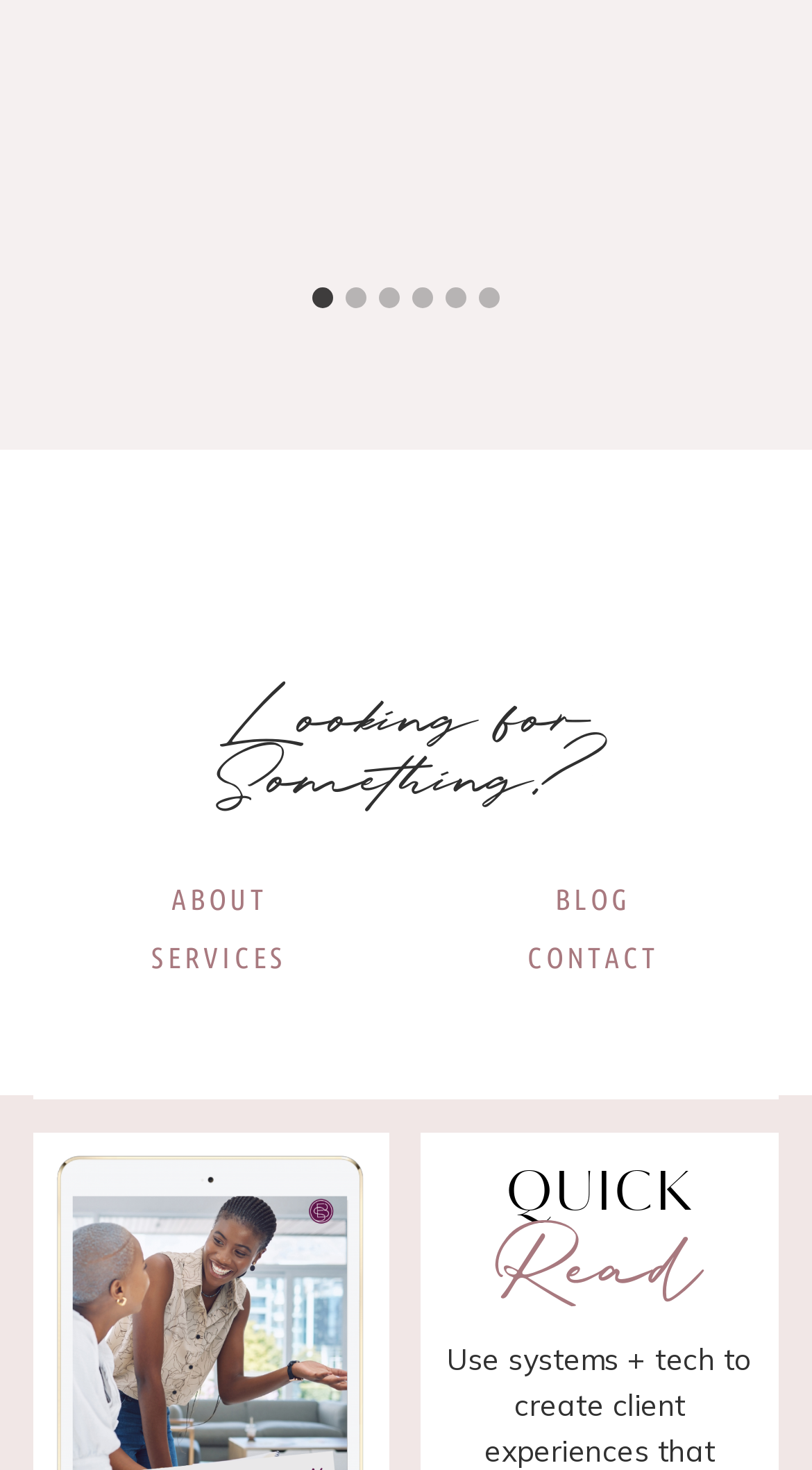What is the text of the first heading?
Give a one-word or short-phrase answer derived from the screenshot.

Looking for Something?